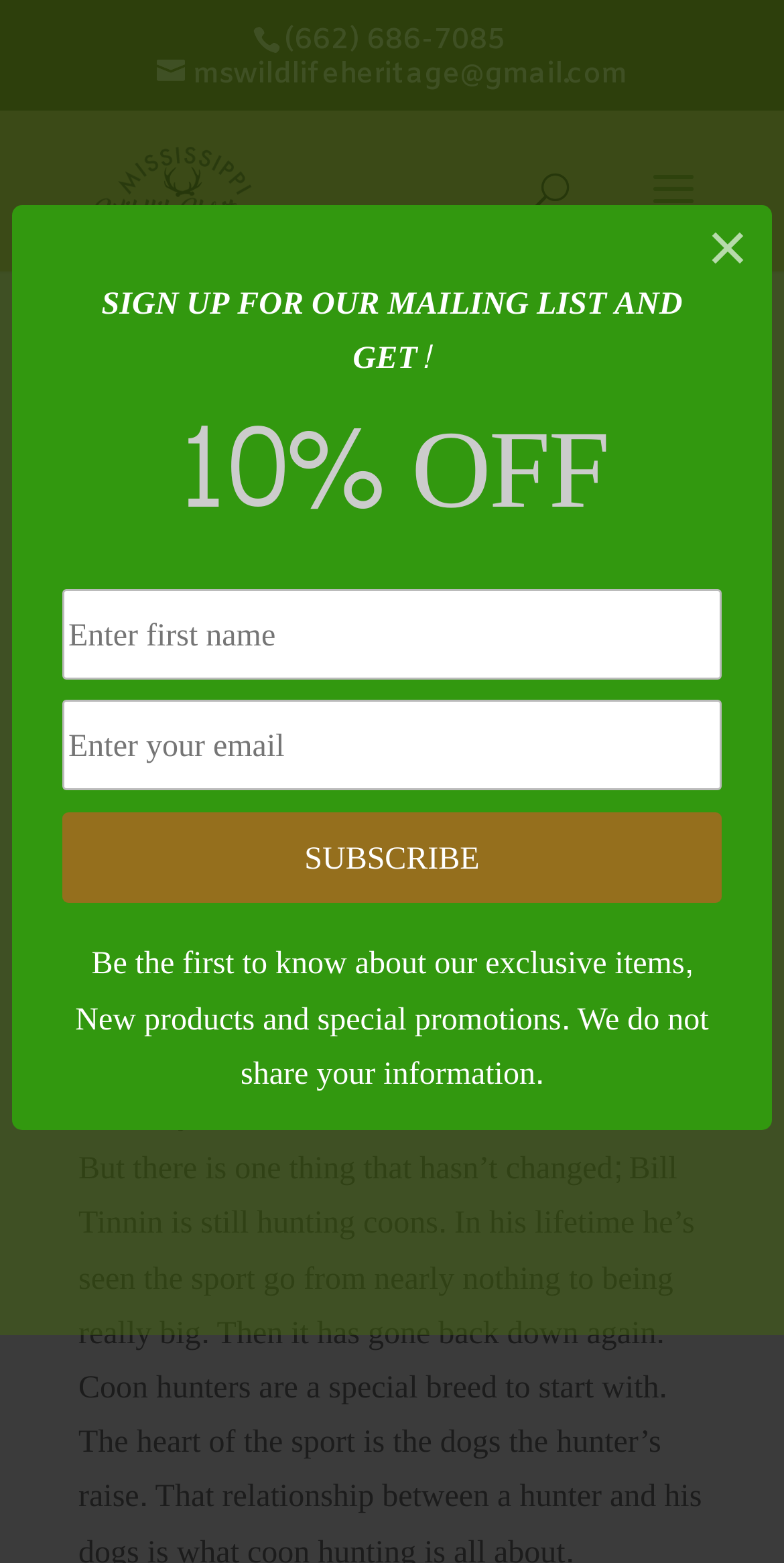Please identify the bounding box coordinates of the region to click in order to complete the given instruction: "Read about Bill Tinnin". The coordinates should be four float numbers between 0 and 1, i.e., [left, top, right, bottom].

[0.1, 0.238, 0.887, 0.275]